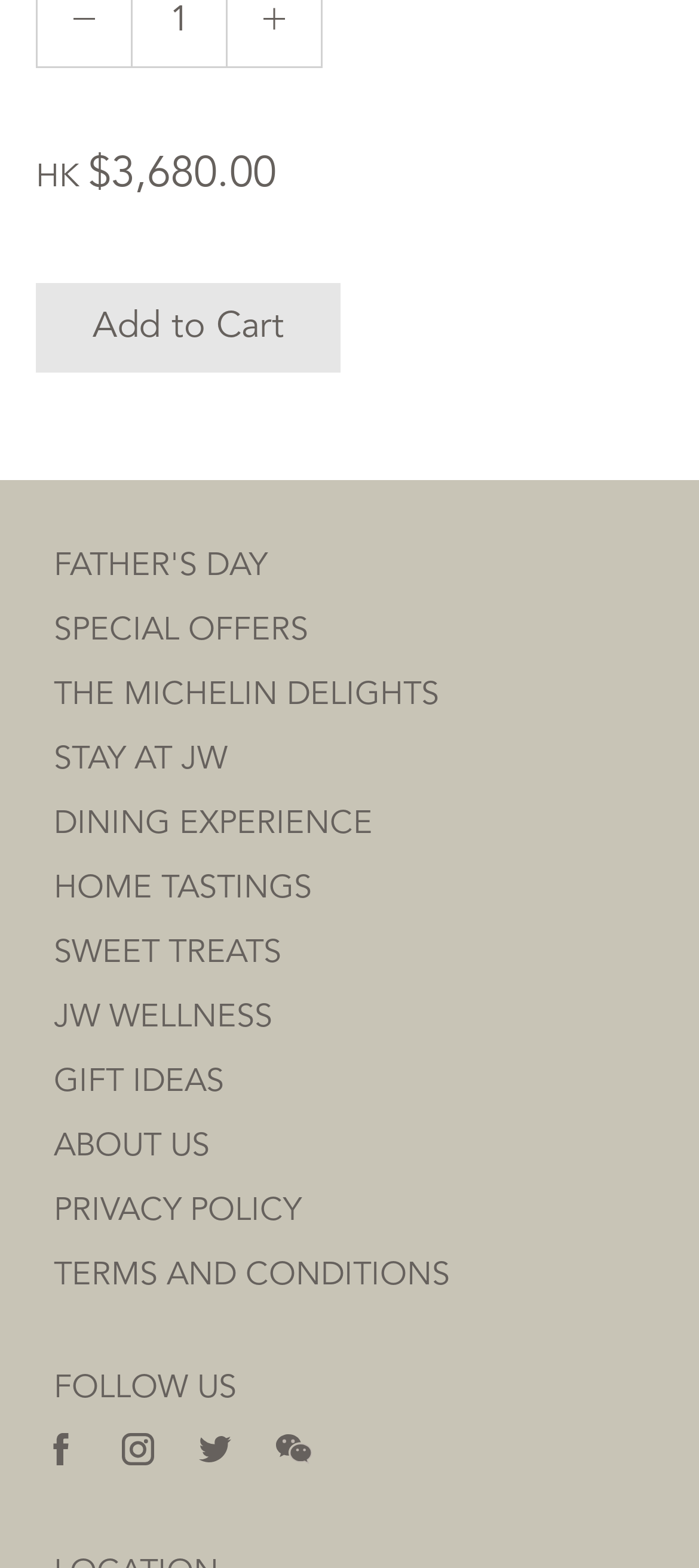Locate the bounding box coordinates of the clickable area needed to fulfill the instruction: "Click 'Add to Cart'".

[0.051, 0.18, 0.487, 0.237]